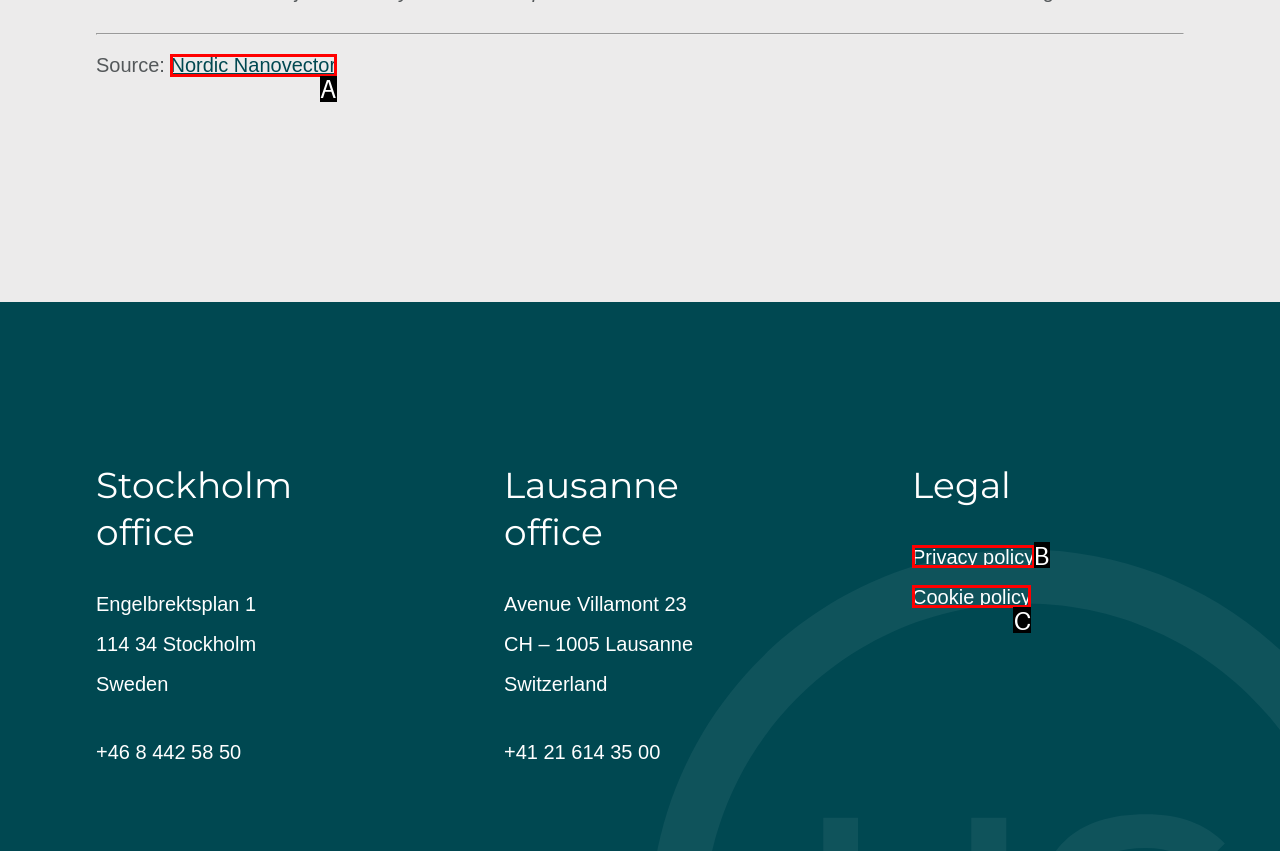Identify the letter that best matches this UI element description: Cookie policy
Answer with the letter from the given options.

C